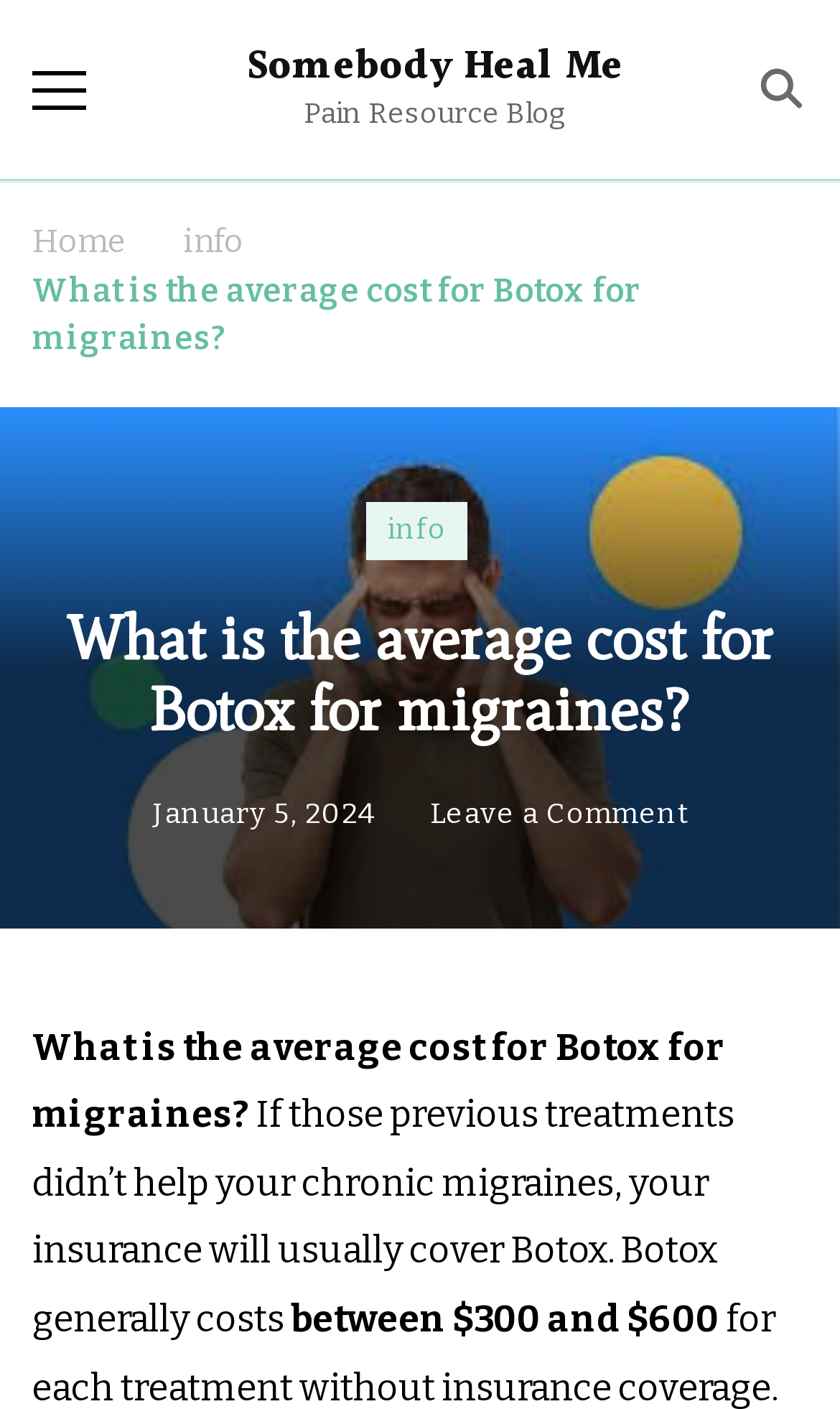Please specify the bounding box coordinates of the clickable region necessary for completing the following instruction: "Go to the info page". The coordinates must consist of four float numbers between 0 and 1, i.e., [left, top, right, bottom].

[0.218, 0.155, 0.29, 0.189]